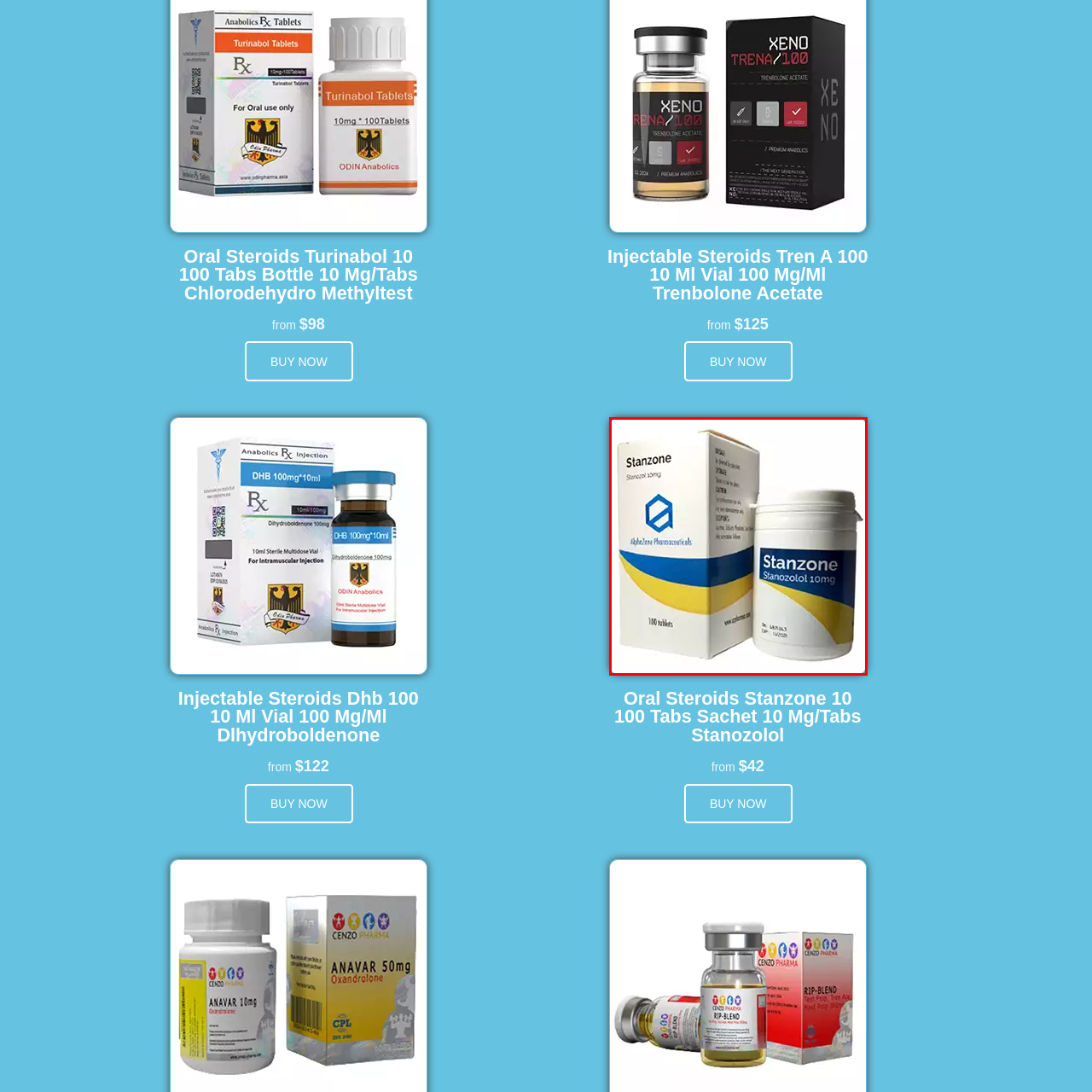What is the category of the product Stanzone?
Concentrate on the image bordered by the red bounding box and offer a comprehensive response based on the image details.

The category of the product Stanzone can be determined by understanding its purpose, which is for performance enhancement and muscle building, categorizing it under oral steroids.